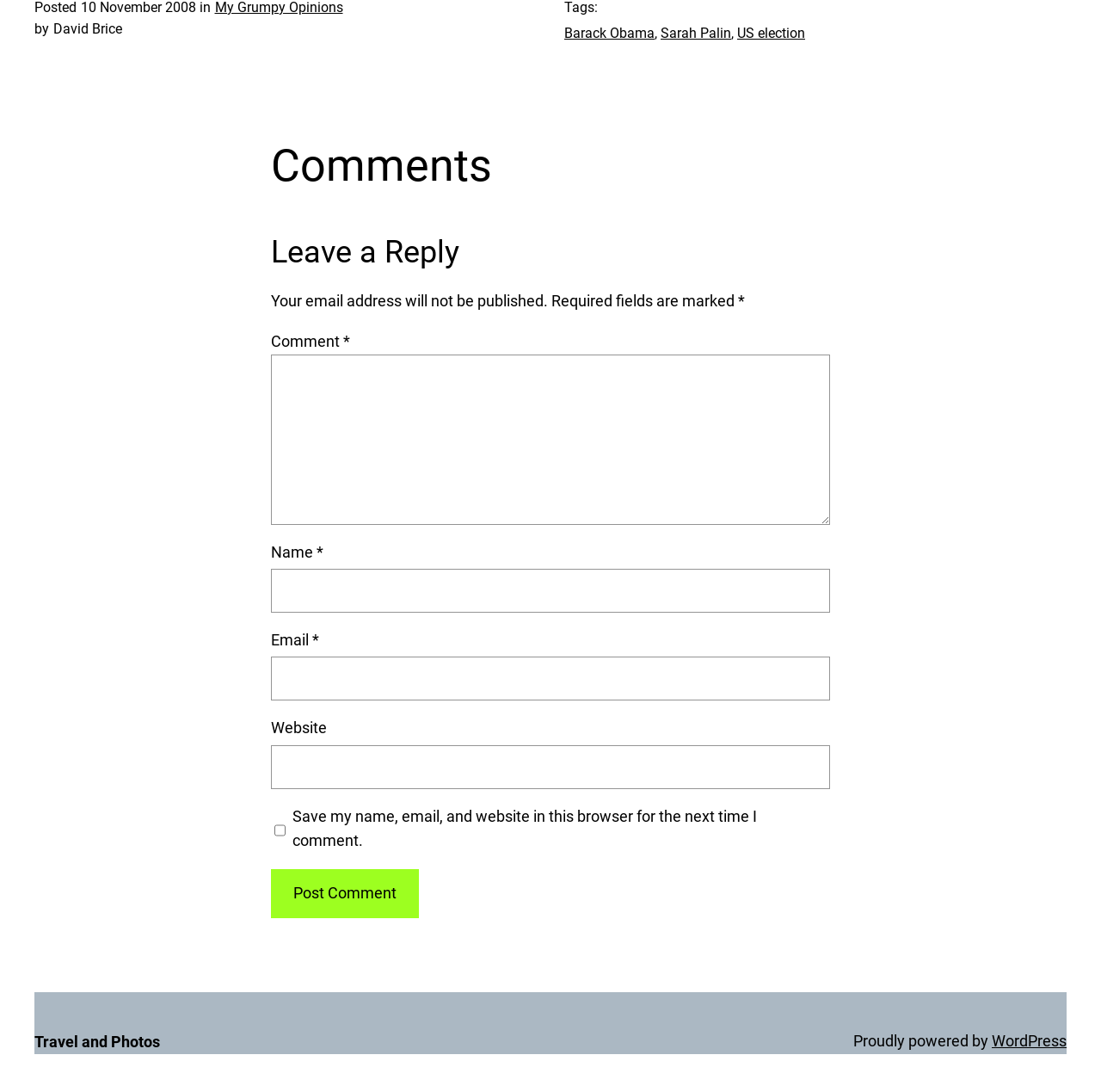Extract the bounding box for the UI element that matches this description: "parent_node: Email * aria-describedby="email-notes" name="email"".

[0.246, 0.602, 0.754, 0.642]